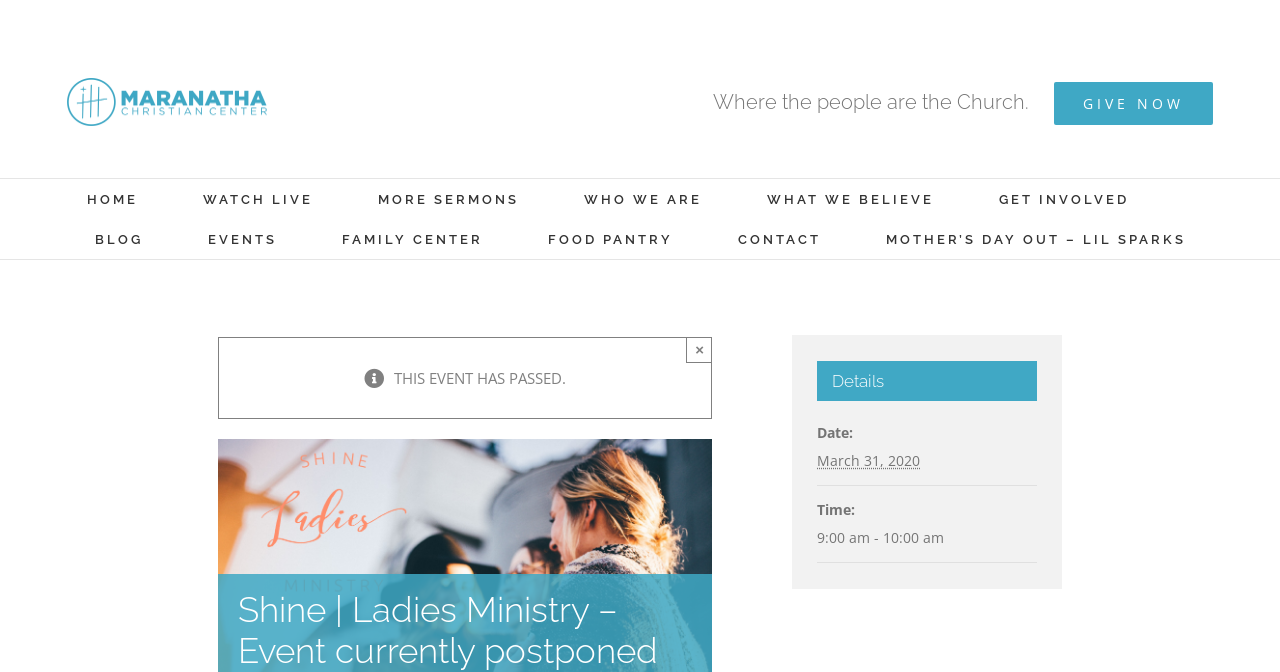Answer the question below using just one word or a short phrase: 
What is the logo of Maranatha Christian Center?

Maranatha Christian Center Logo